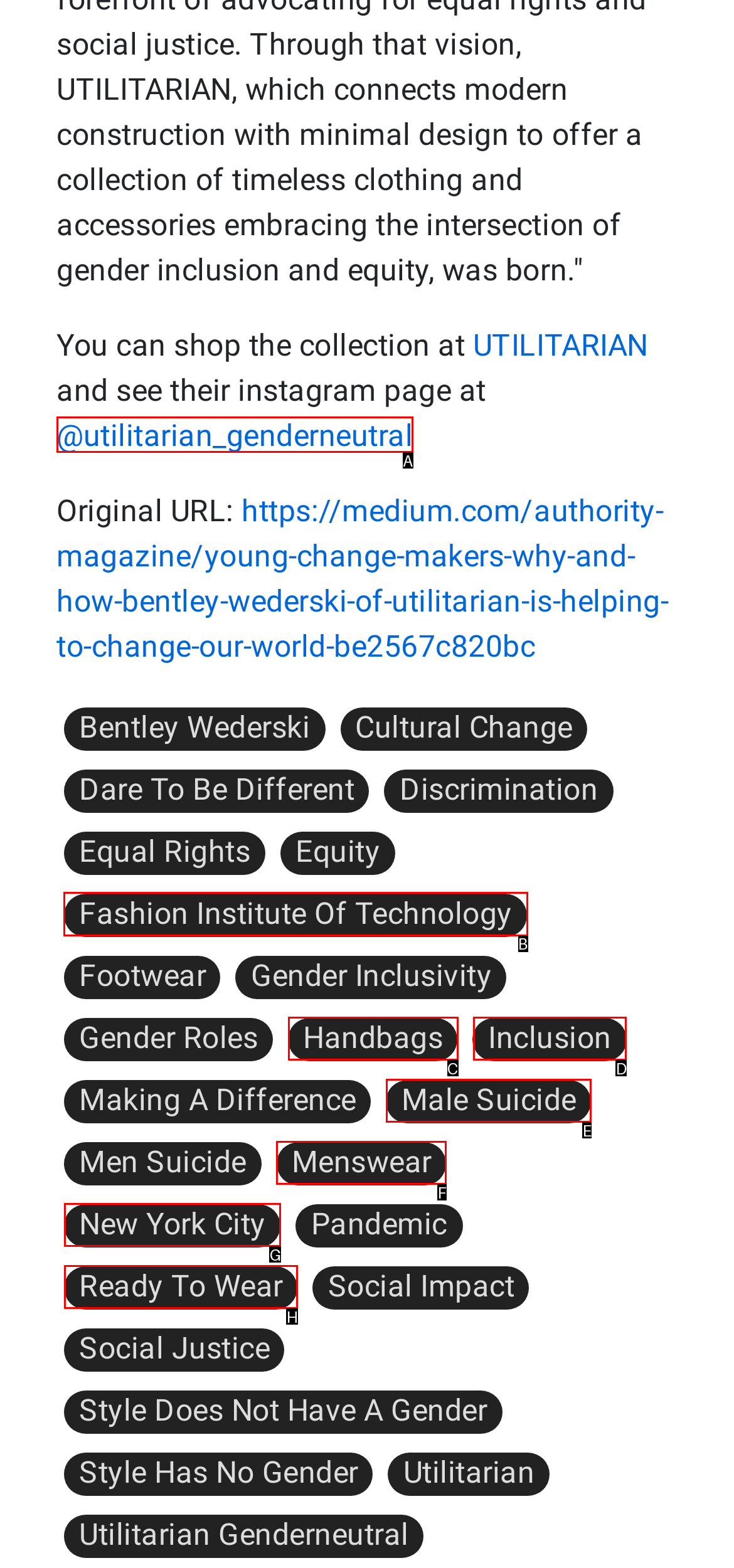For the task: Explore the Fashion Institute Of Technology, specify the letter of the option that should be clicked. Answer with the letter only.

B